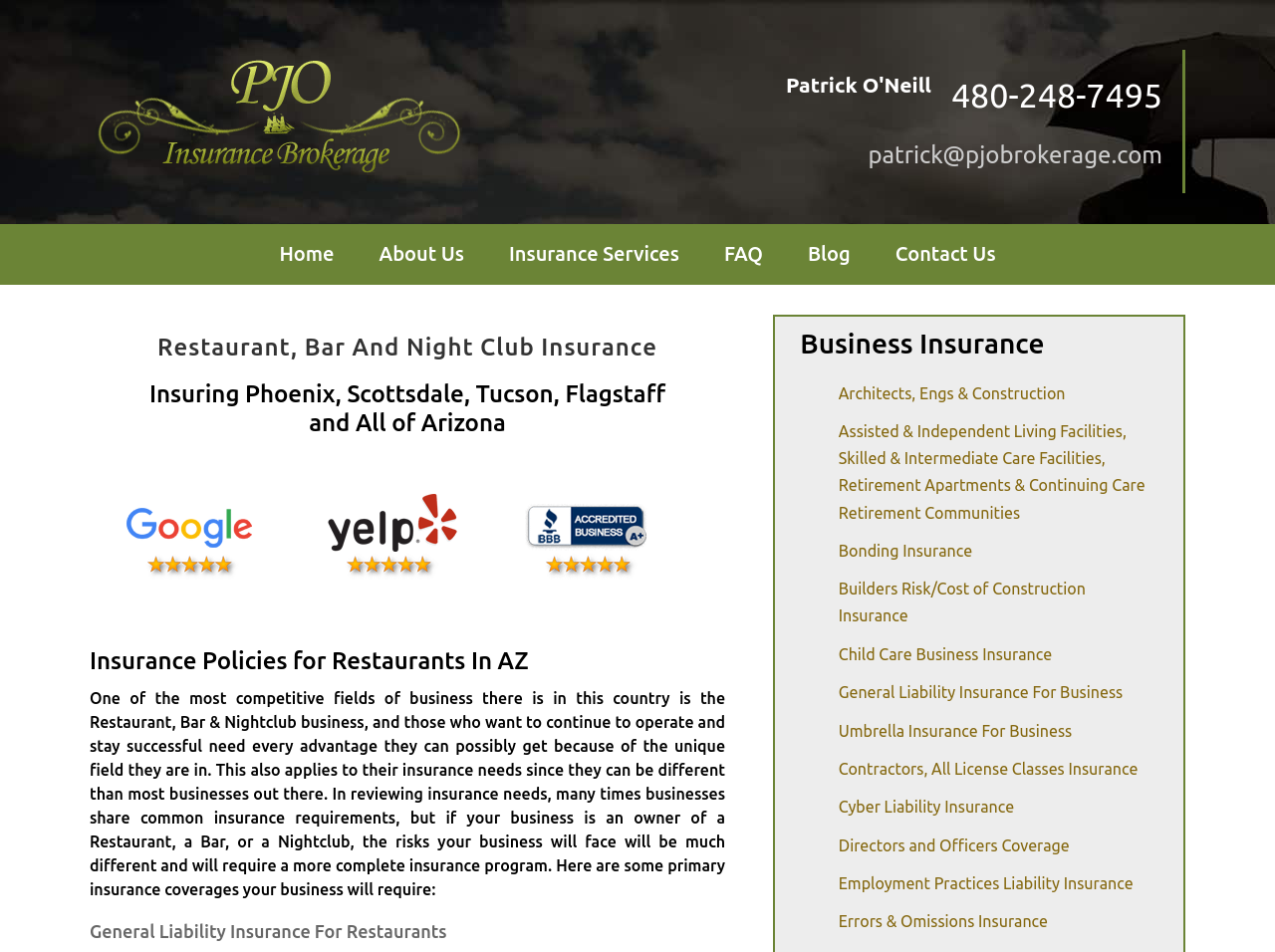Provide an in-depth caption for the contents of the webpage.

The webpage is about PJO Insurance Brokerage, specifically focusing on insurance services for restaurants, bars, and nightclubs in Arizona. At the top left corner, there is a logo of PJO Insurance Brokerage, accompanied by a navigation menu with links to various pages, including Home, About Us, Insurance Services, FAQ, Blog, and Contact Us.

Below the navigation menu, there is a heading with the name "Patrick O'Neill" and contact information, including a phone number and email address. On the right side of the page, there is a section with a heading "Restaurant, Bar And Night Club Insurance" and a subheading "Insuring Phoenix, Scottsdale, Tucson, Flagstaff and All of Arizona".

Further down, there are links to view 5-star client reviews on Google and BBB, accompanied by images. Below these links, there is a heading "Insurance Policies for Restaurants In AZ" and a paragraph of text discussing the unique insurance needs of restaurants, bars, and nightclubs.

The page also lists various types of insurance coverages, including General Liability Insurance For Restaurants, Business Insurance, and others. These coverages are listed in a column on the right side of the page, with links to more information about each type of insurance.